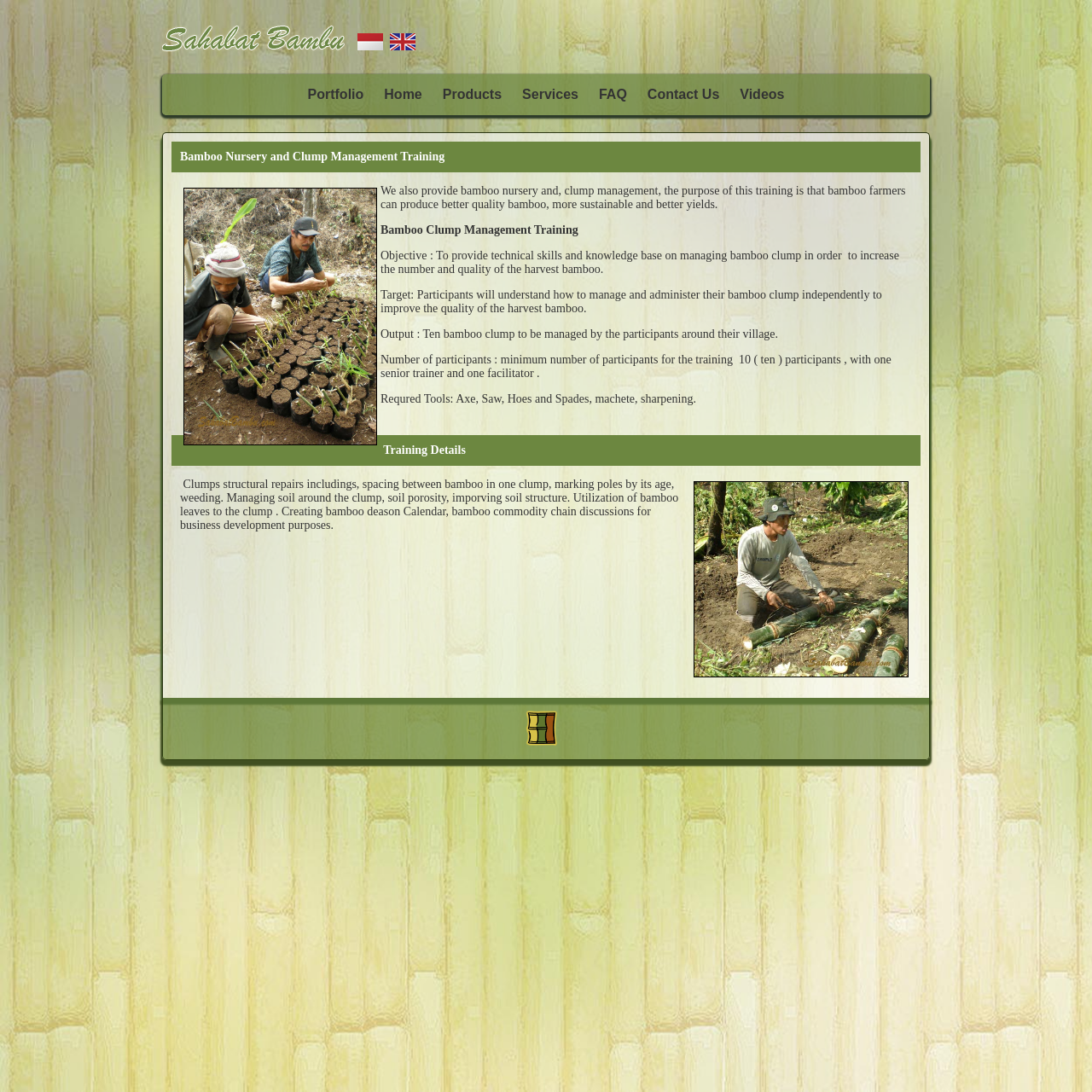Locate the coordinates of the bounding box for the clickable region that fulfills this instruction: "Go to Portfolio".

[0.272, 0.068, 0.342, 0.105]